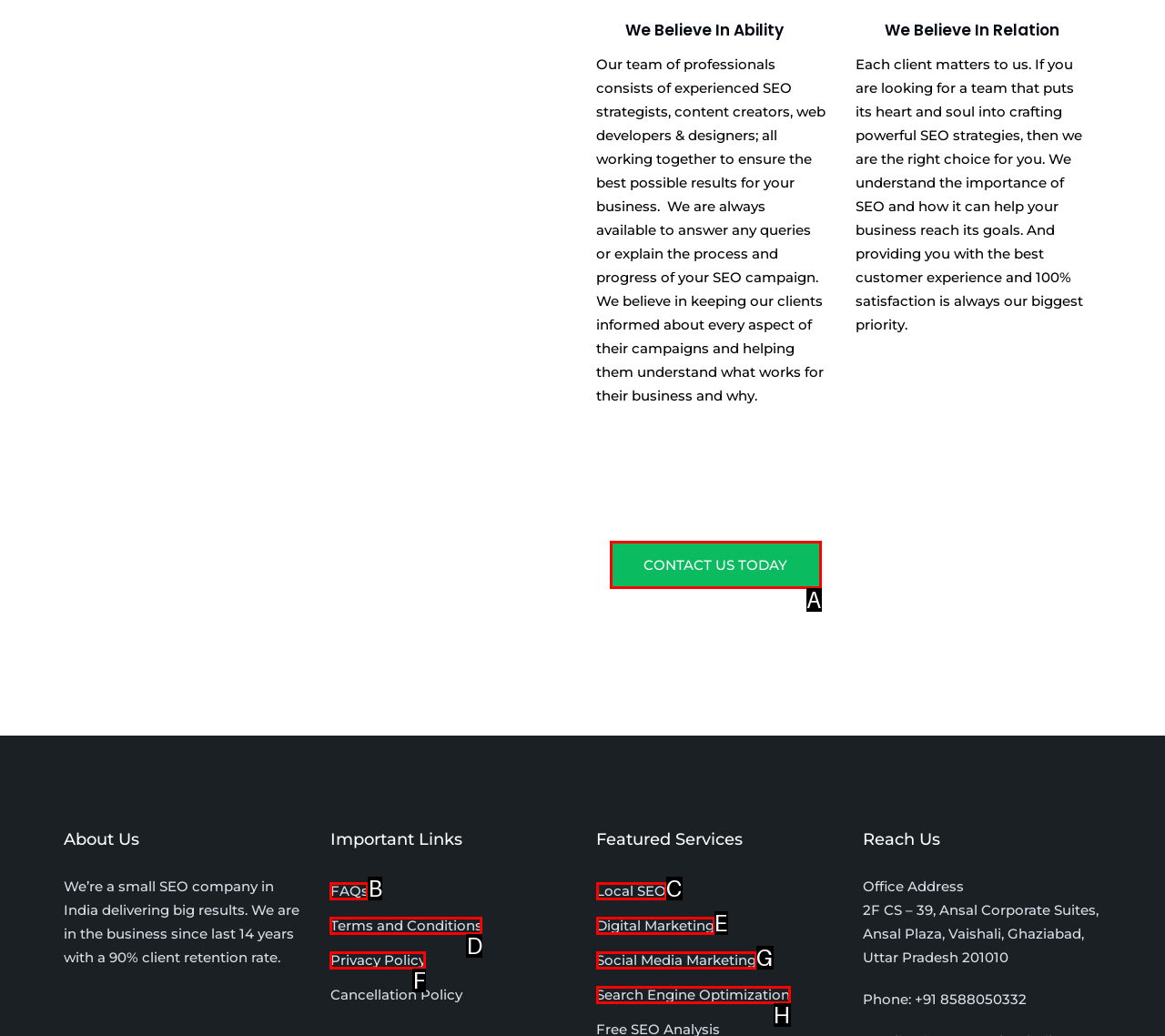Based on the given description: FAQs, determine which HTML element is the best match. Respond with the letter of the chosen option.

B